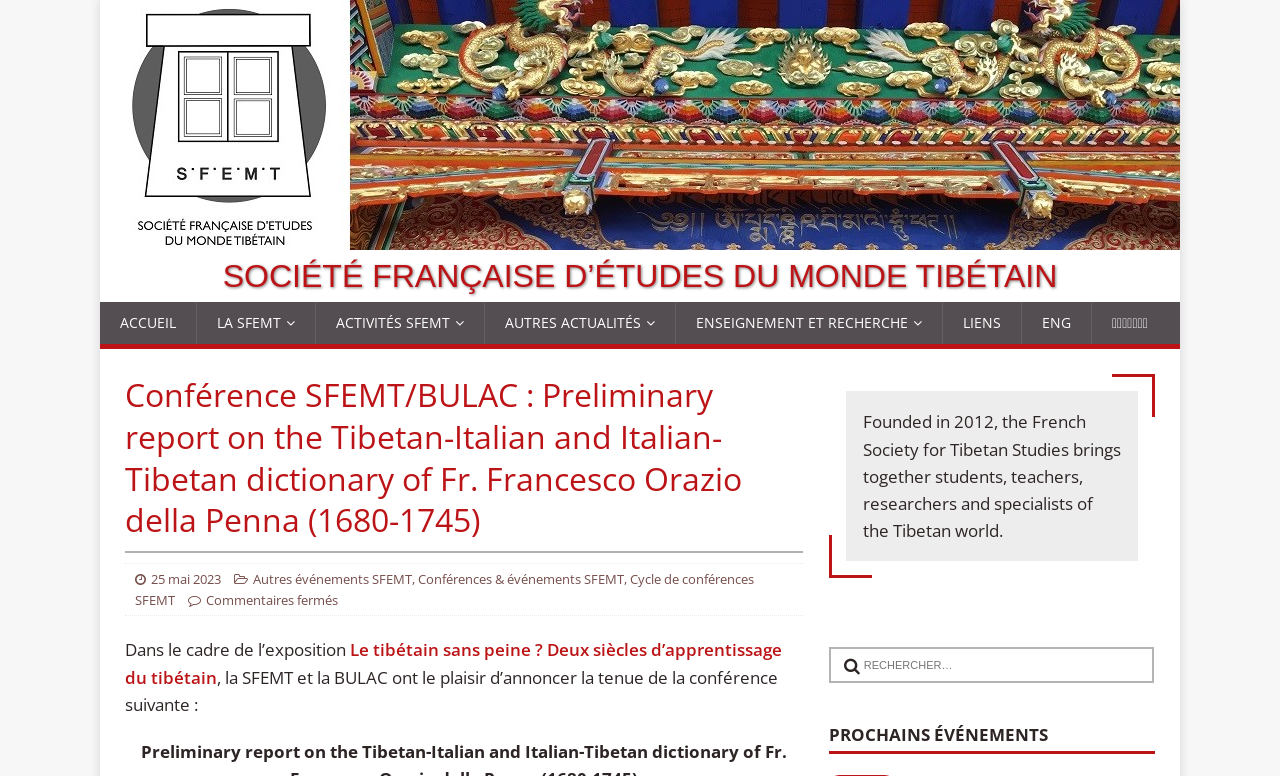Can you determine the bounding box coordinates of the area that needs to be clicked to fulfill the following instruction: "Go to the ACCUEIL page"?

[0.078, 0.389, 0.153, 0.444]